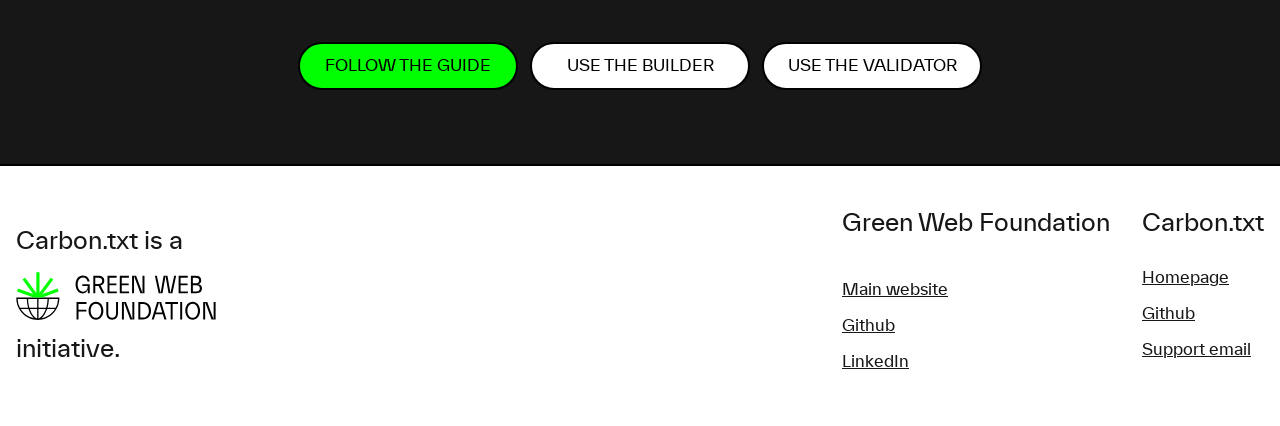Find the bounding box coordinates of the clickable area required to complete the following action: "check out business alliance".

None